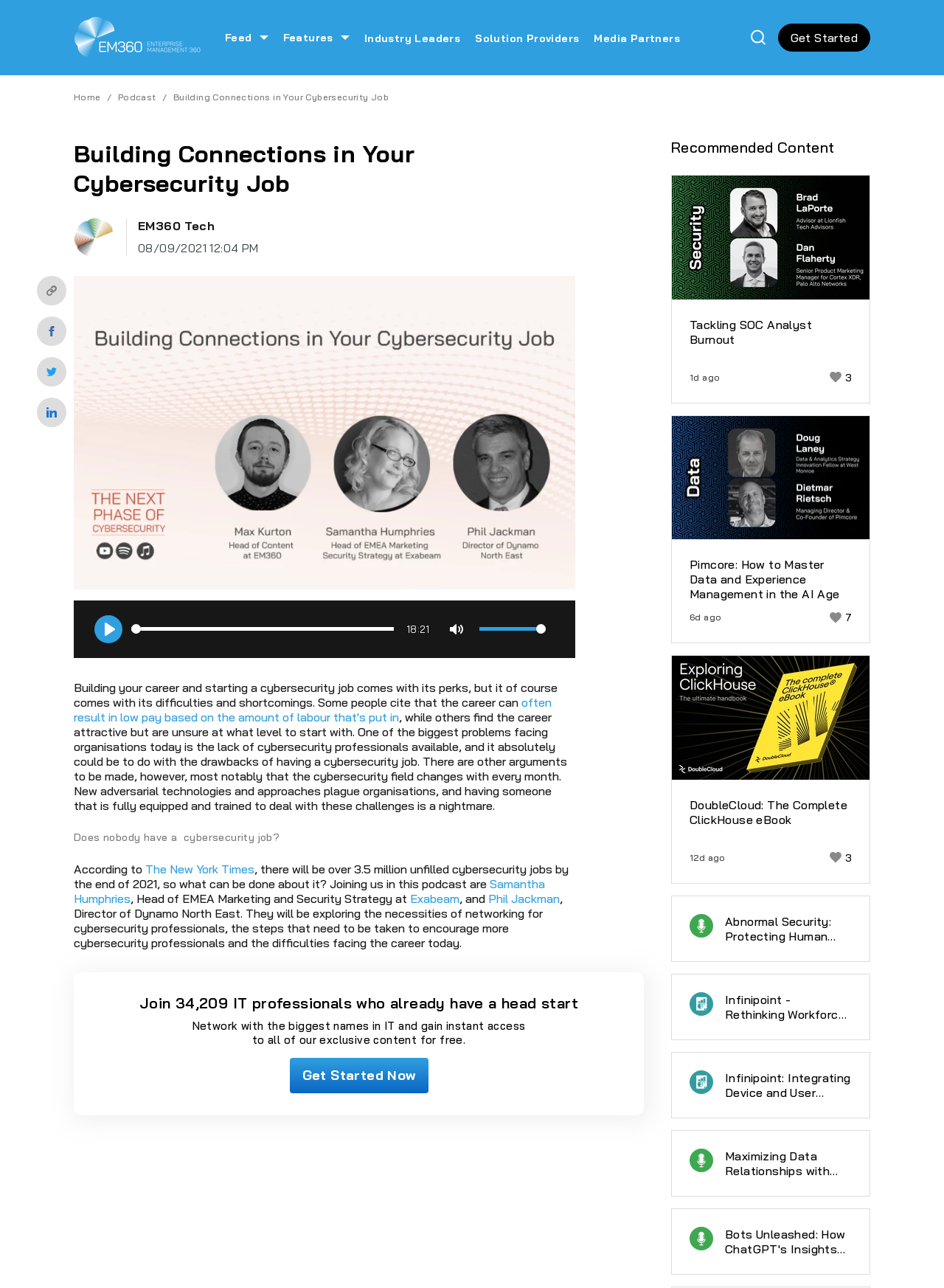Determine the bounding box coordinates of the element that should be clicked to execute the following command: "Get started with cybersecurity job resources".

[0.824, 0.018, 0.922, 0.04]